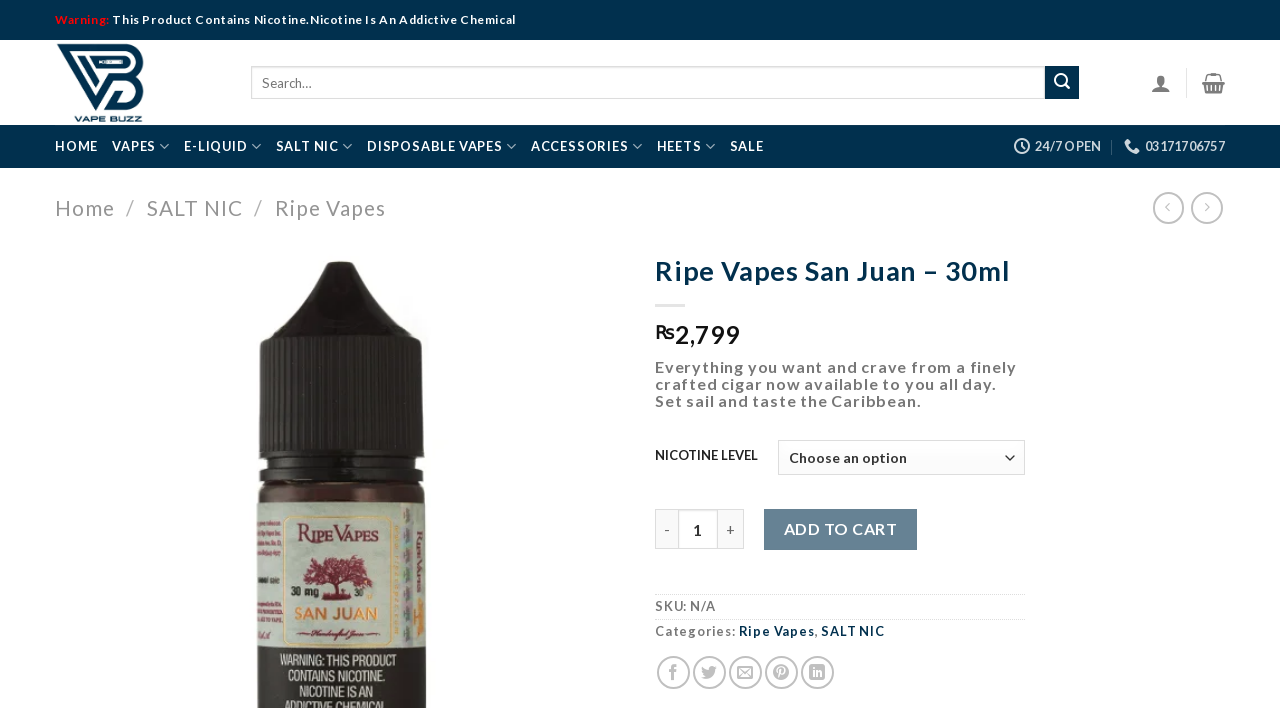Elaborate on the webpage's design and content in a detailed caption.

This webpage appears to be a product page for "Ripe Vapes San Juan – 30ml" on an e-commerce website called Vapebuzz. At the top of the page, there is a warning message stating that the product contains nicotine, which is an addictive chemical. Below this warning, there is a search bar with a submit button, allowing users to search for products on the website.

The top navigation menu consists of several links, including "HOME", "VAPES", "E-LIQUID", "SALT NIC", "DISPOSABLE VAPES", "ACCESSORIES", "HEETS", and "SALE". There is also a "24/7 OPEN" message and a phone number link.

The main content of the page is dedicated to the product description. The product name "Ripe Vapes San Juan – 30ml" is displayed prominently, along with a price of "₨2,799". Below this, there is a descriptive text that reads "Everything you want and crave from a finely crafted cigar now available to you all day. Set sail and taste the Caribbean."

The product details section includes a "NICOTINE LEVEL" dropdown menu, a quantity selector, and an "ADD TO CART" button. There is also a "Wishlist" button and a link to add the product to the wishlist.

At the bottom of the page, there are links to share the product on various social media platforms, including Facebook, Twitter, Email, Pinterest, and LinkedIn.